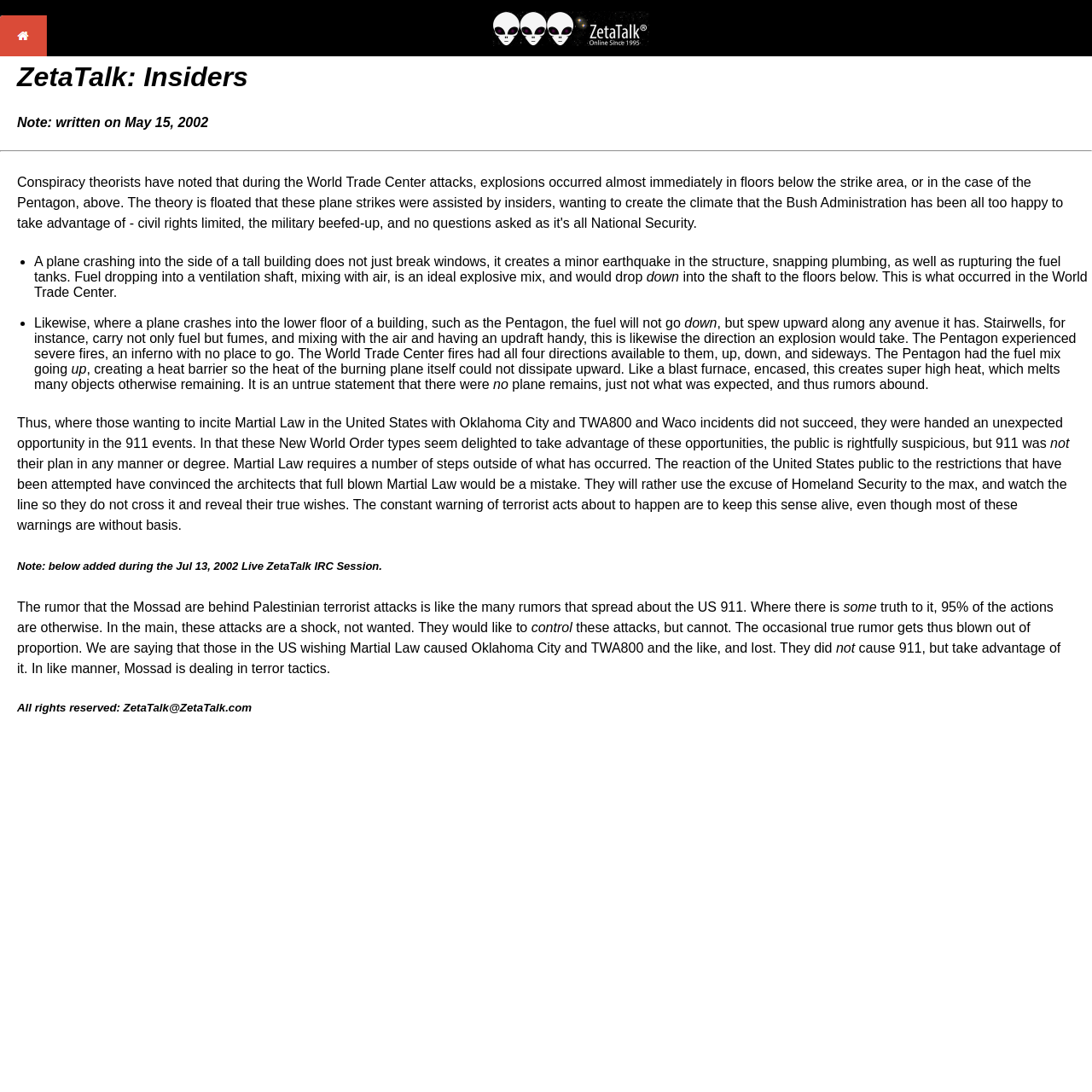From the given element description: "title="ZetaTalk Logo"", find the bounding box for the UI element. Provide the coordinates as four float numbers between 0 and 1, in the order [left, top, right, bottom].

[0.451, 0.031, 0.595, 0.044]